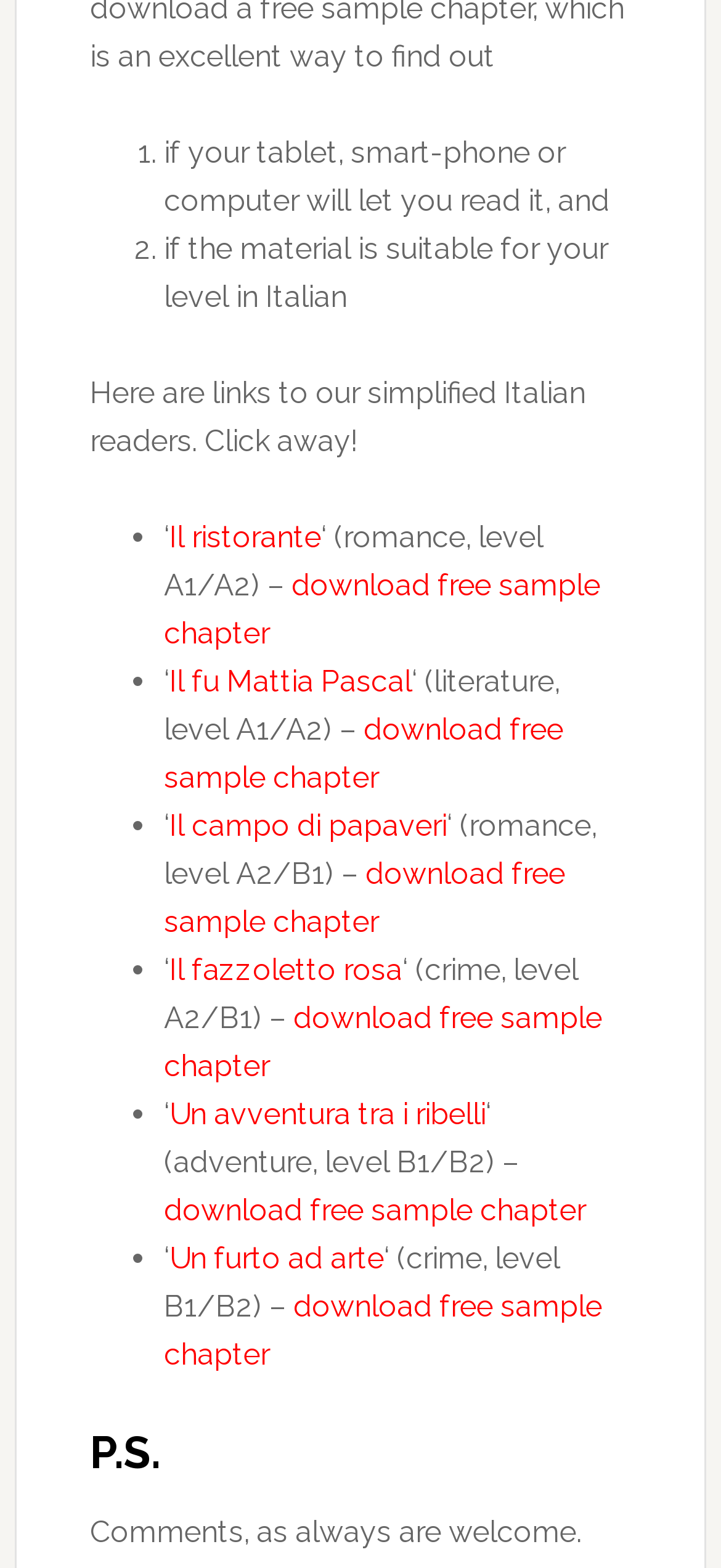Please identify the bounding box coordinates of the clickable element to fulfill the following instruction: "Click 'Il ristorante'". The coordinates should be four float numbers between 0 and 1, i.e., [left, top, right, bottom].

[0.235, 0.331, 0.446, 0.353]